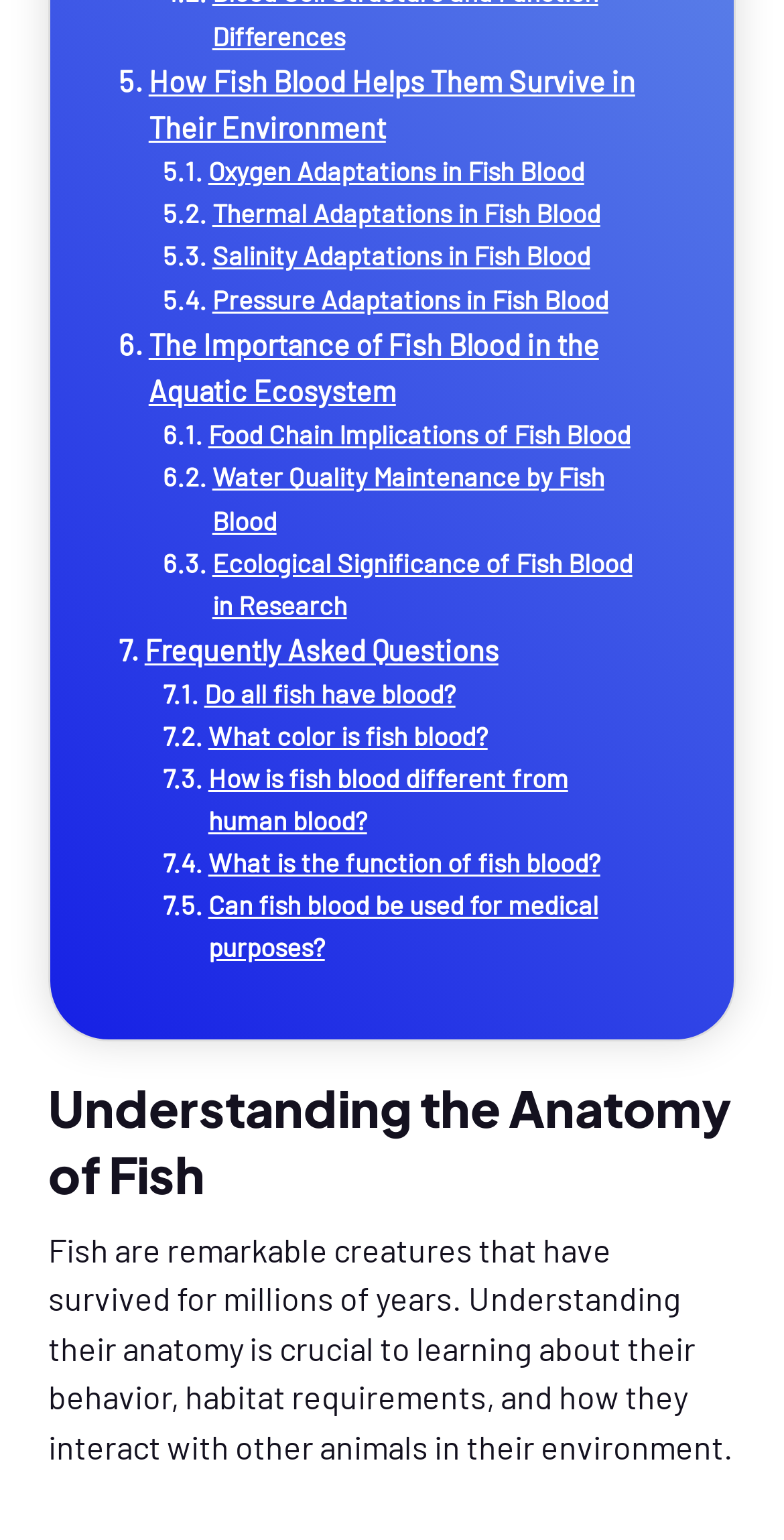Locate the UI element described by Hemoglobin and Myoglobin Differences and provide its bounding box coordinates. Use the format (top-left x, top-left y, bottom-right x, bottom-right y) with all values as floating point numbers between 0 and 1.

[0.208, 0.471, 0.823, 0.526]